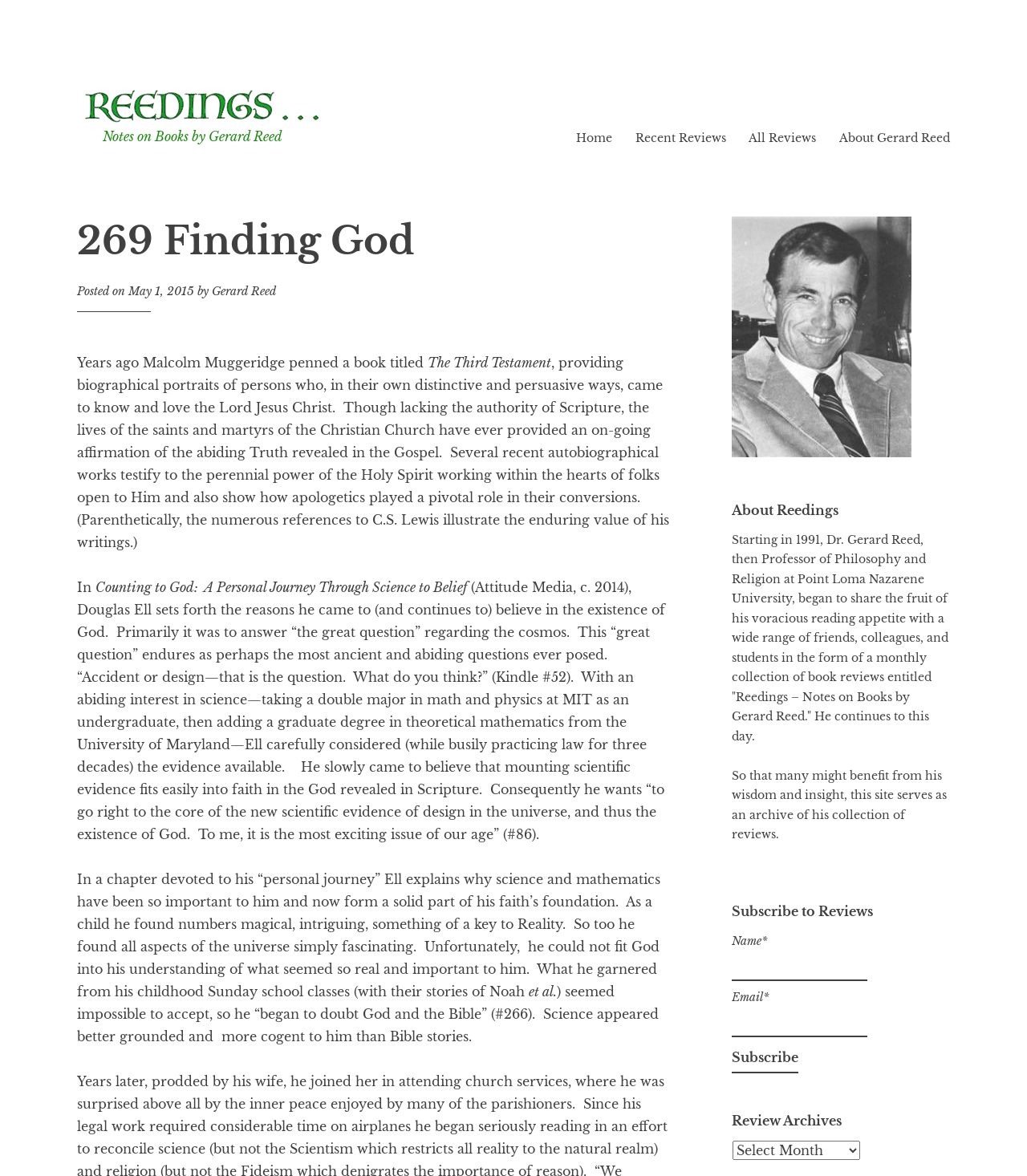Determine the bounding box coordinates for the area that needs to be clicked to fulfill this task: "Click on the 'Home' link". The coordinates must be given as four float numbers between 0 and 1, i.e., [left, top, right, bottom].

[0.561, 0.111, 0.596, 0.123]